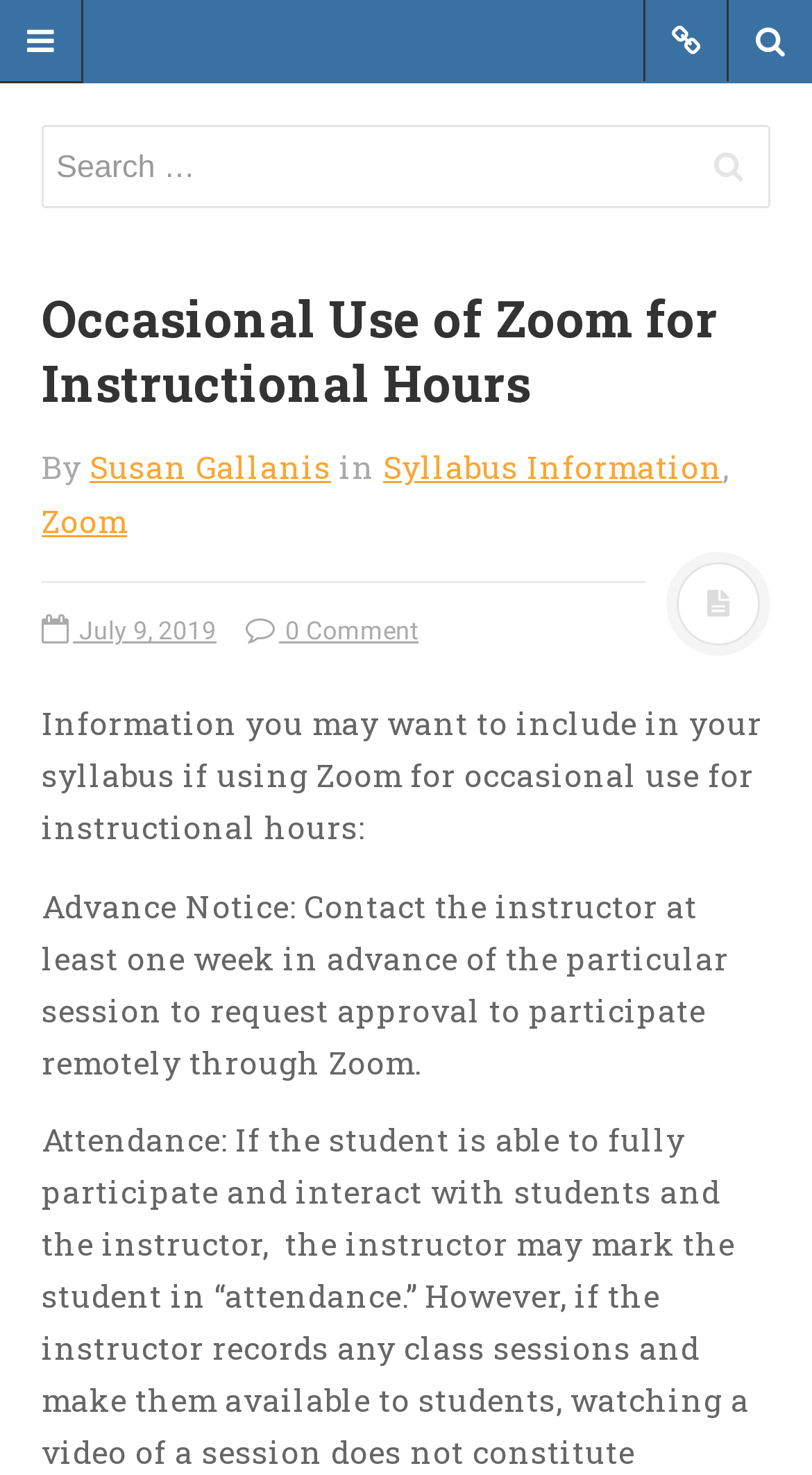Give the bounding box coordinates for this UI element: "July 9, 2019". The coordinates should be four float numbers between 0 and 1, arranged as [left, top, right, bottom].

[0.051, 0.418, 0.267, 0.438]